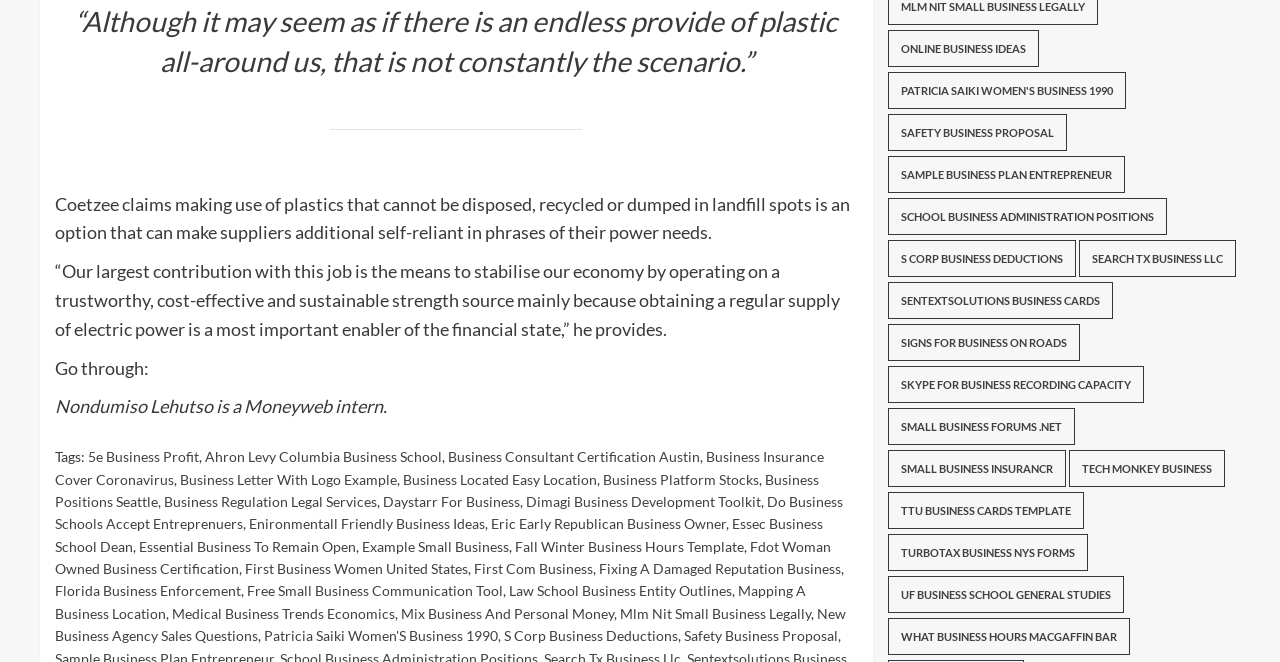What is the tone of the article?
Please give a detailed and elaborate answer to the question.

The tone of the article appears to be informative, as it presents information and quotes from experts in a neutral and objective manner, without expressing a personal opinion or bias.